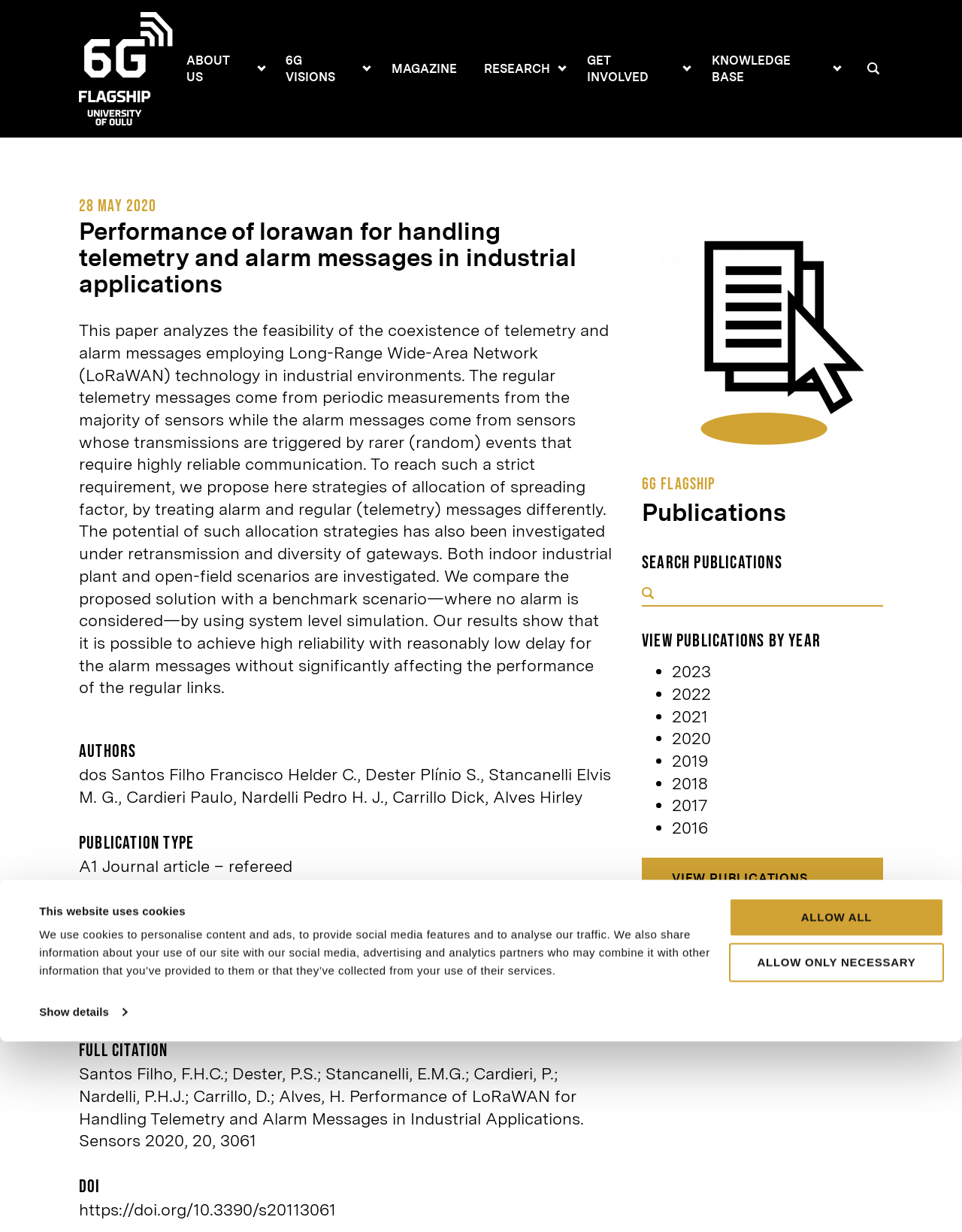Locate the bounding box coordinates of the item that should be clicked to fulfill the instruction: "Click on the 6G Flagship main page".

[0.082, 0.01, 0.18, 0.102]